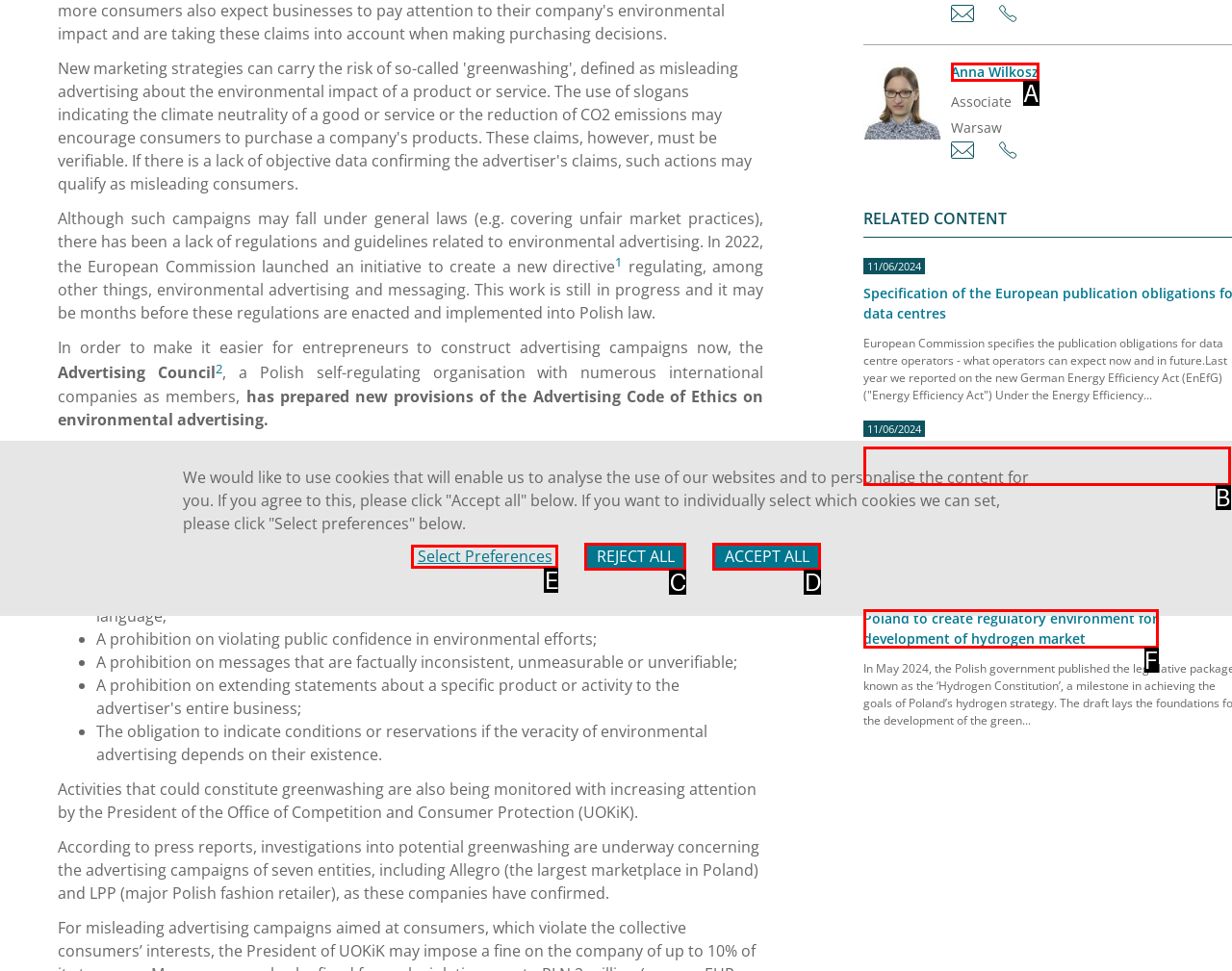Select the option that fits this description: Accept all
Answer with the corresponding letter directly.

D